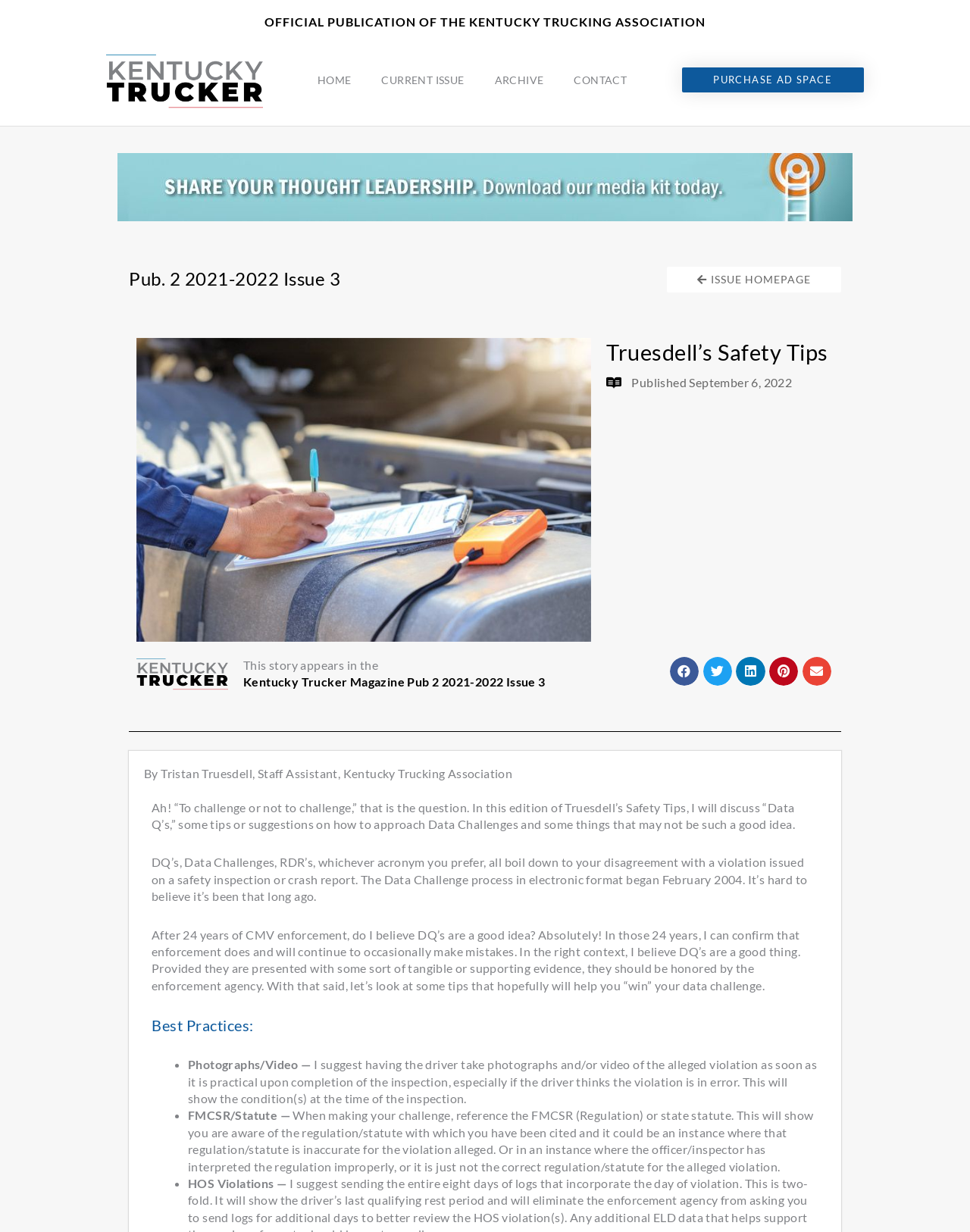Determine the bounding box coordinates for the region that must be clicked to execute the following instruction: "Click the 'Share on facebook' button".

[0.691, 0.533, 0.72, 0.557]